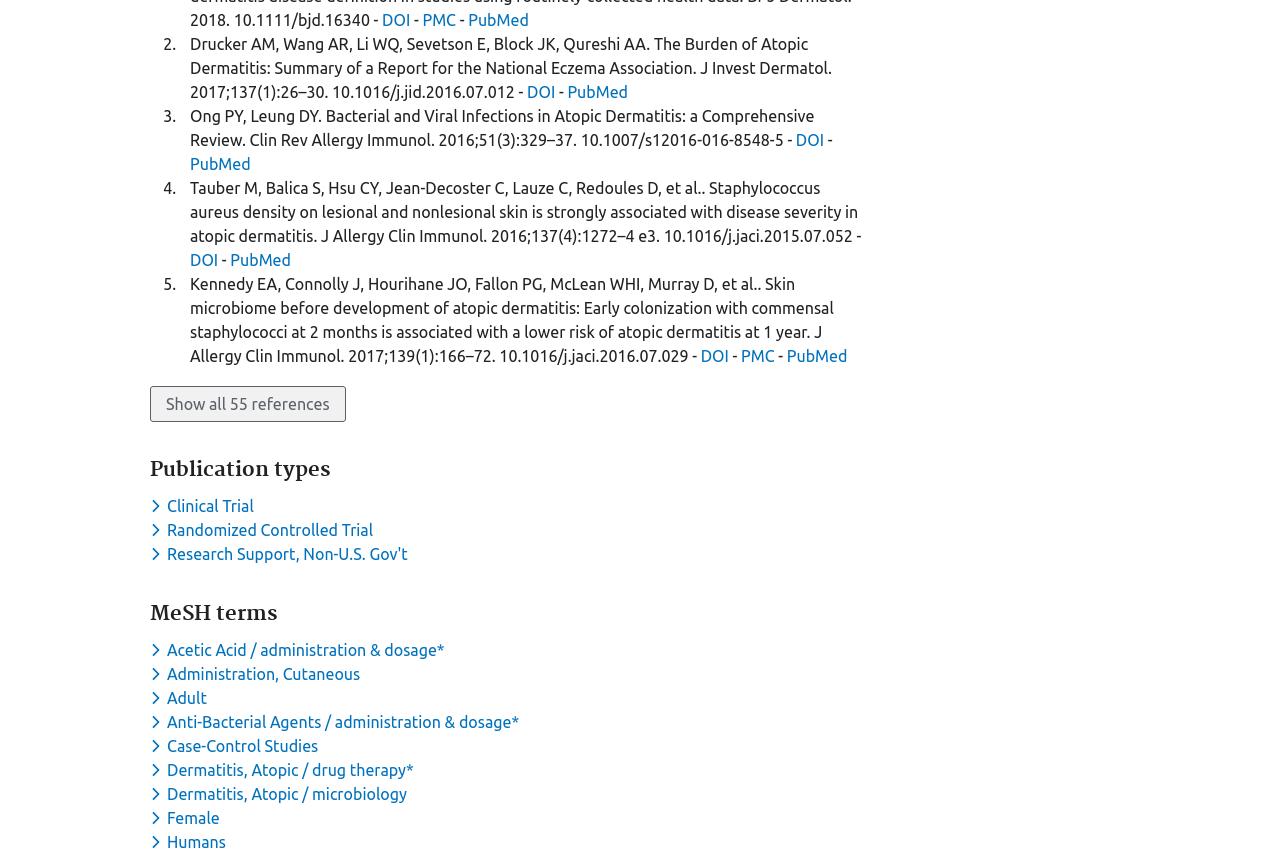Please locate the bounding box coordinates of the element that should be clicked to achieve the given instruction: "Click the PubMed link".

[0.443, 0.097, 0.491, 0.118]